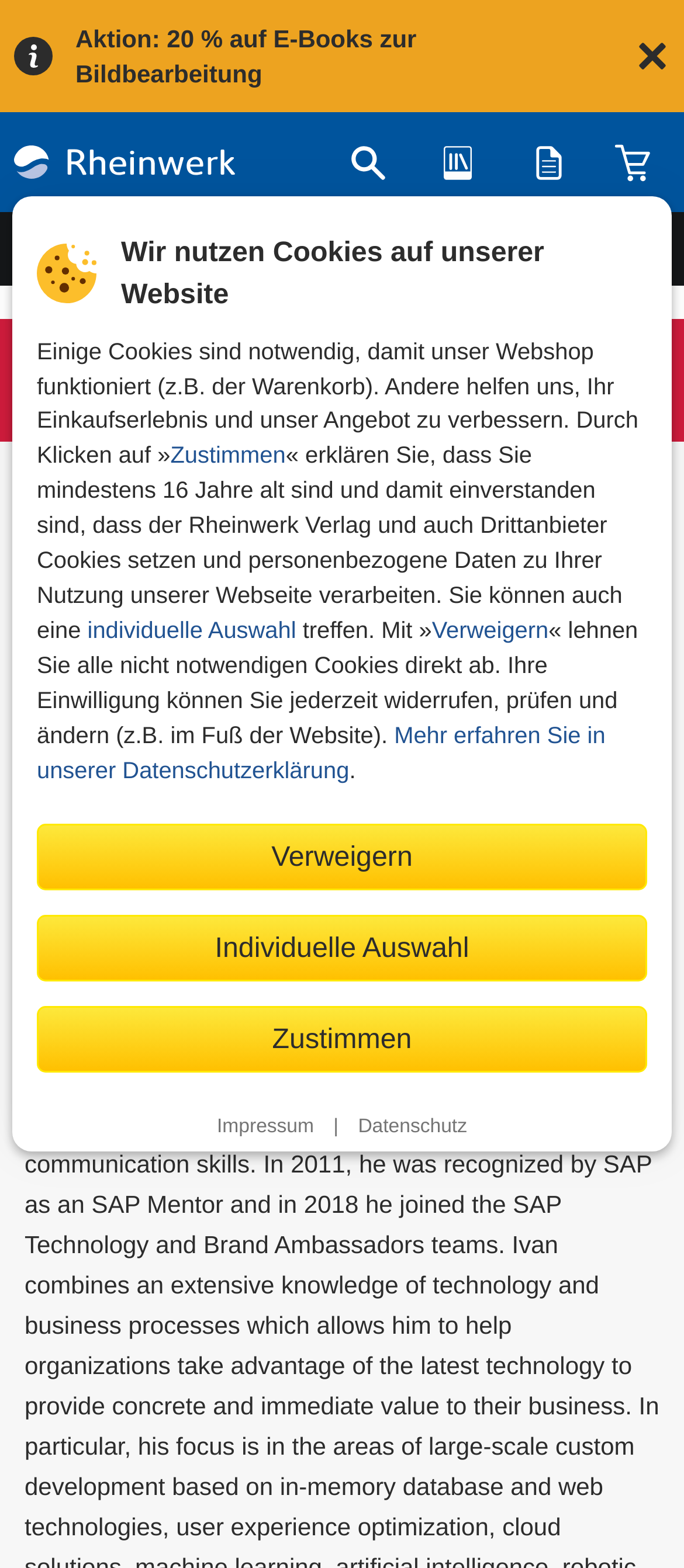From the element description: "individuelle Auswahl", extract the bounding box coordinates of the UI element. The coordinates should be expressed as four float numbers between 0 and 1, in the order [left, top, right, bottom].

[0.128, 0.394, 0.433, 0.41]